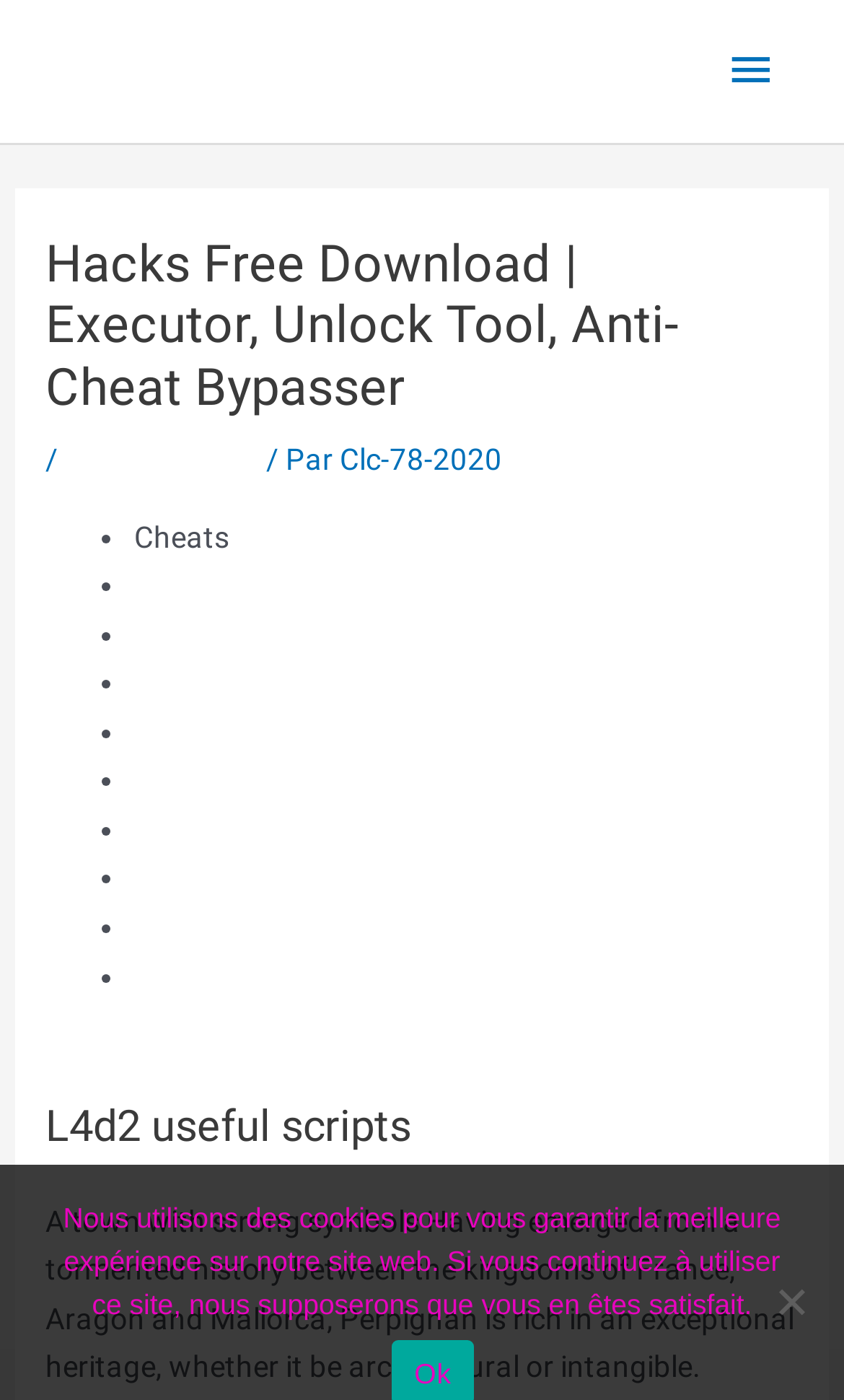Elaborate on the different components and information displayed on the webpage.

The webpage appears to be a hacking resource website, with a focus on providing downloads and information about various hacking tools and scripts. At the top left of the page, there is a link to the website's name, "Ramonix". Next to it, there is a button labeled "Menu principal" which, when expanded, reveals a menu with several options.

Below the menu button, there is a header section that contains the website's title, "Hacks Free Download | Executor, Unlock Tool, Anti-Cheat Bypasser", followed by a series of links to different categories, including "Uncategorized" and "Clc-78-2020".

The main content of the page is a list of hacking tools and scripts, each represented by a bullet point and a link. The list includes tools such as "Anti aim script", "Rage hack", "Fake duck", "Undetected", "Double tap", "Unlock tool", "Executor", "Injectors", and "Vac". These links are arranged in a vertical list, with each item indented below the previous one.

At the bottom of the page, there is a heading that reads "L4d2 useful scripts", which suggests that the website may also provide resources related to the game Left 4 Dead 2.

Finally, there is a cookie policy notice at the very bottom of the page, which informs users that the website uses cookies to ensure the best experience. The notice includes a button labeled "Non" (meaning "No" in French), which may allow users to opt-out of cookie tracking.